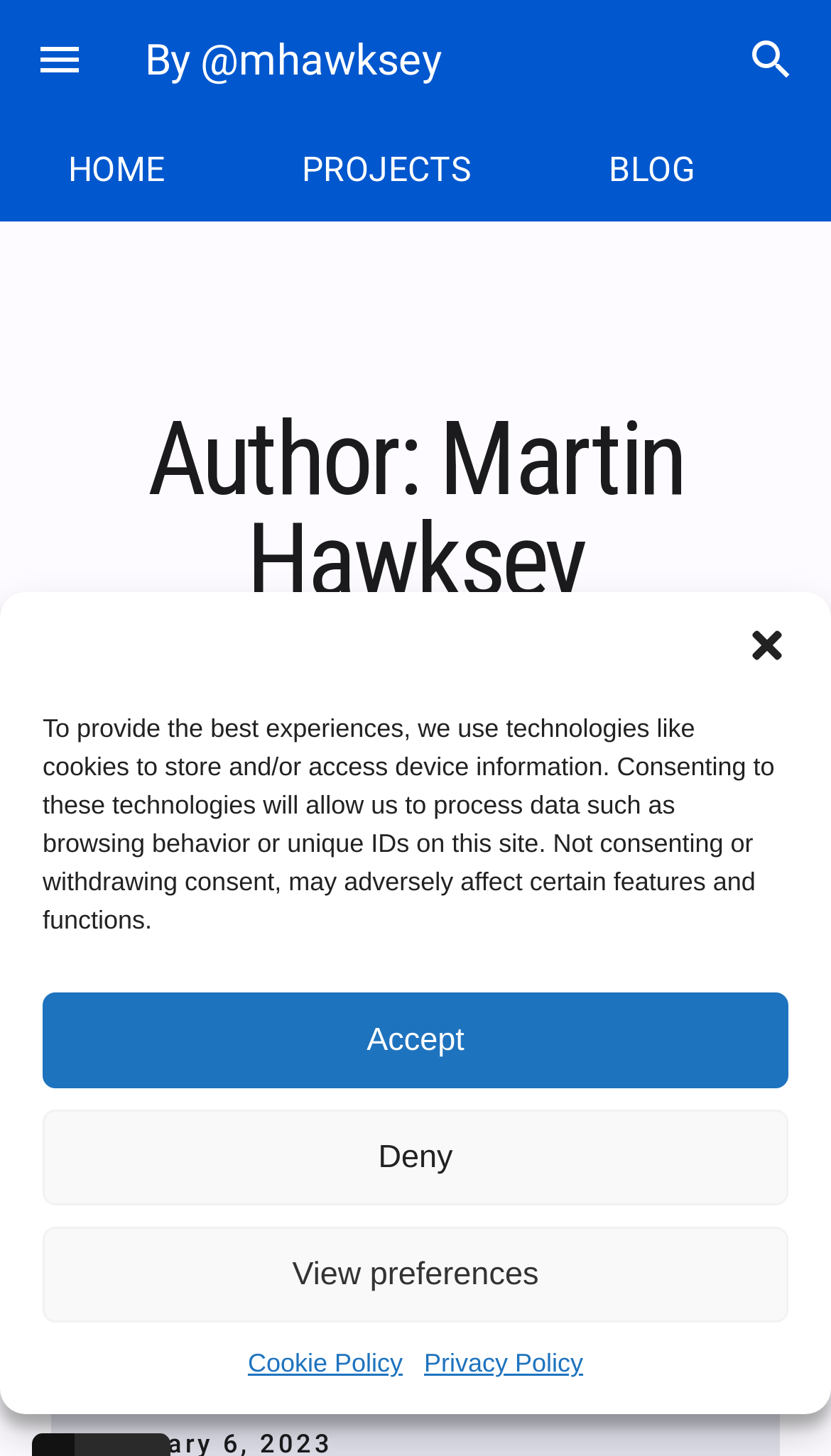Identify the bounding box coordinates of the region that should be clicked to execute the following instruction: "Download a booklet of their stories".

None